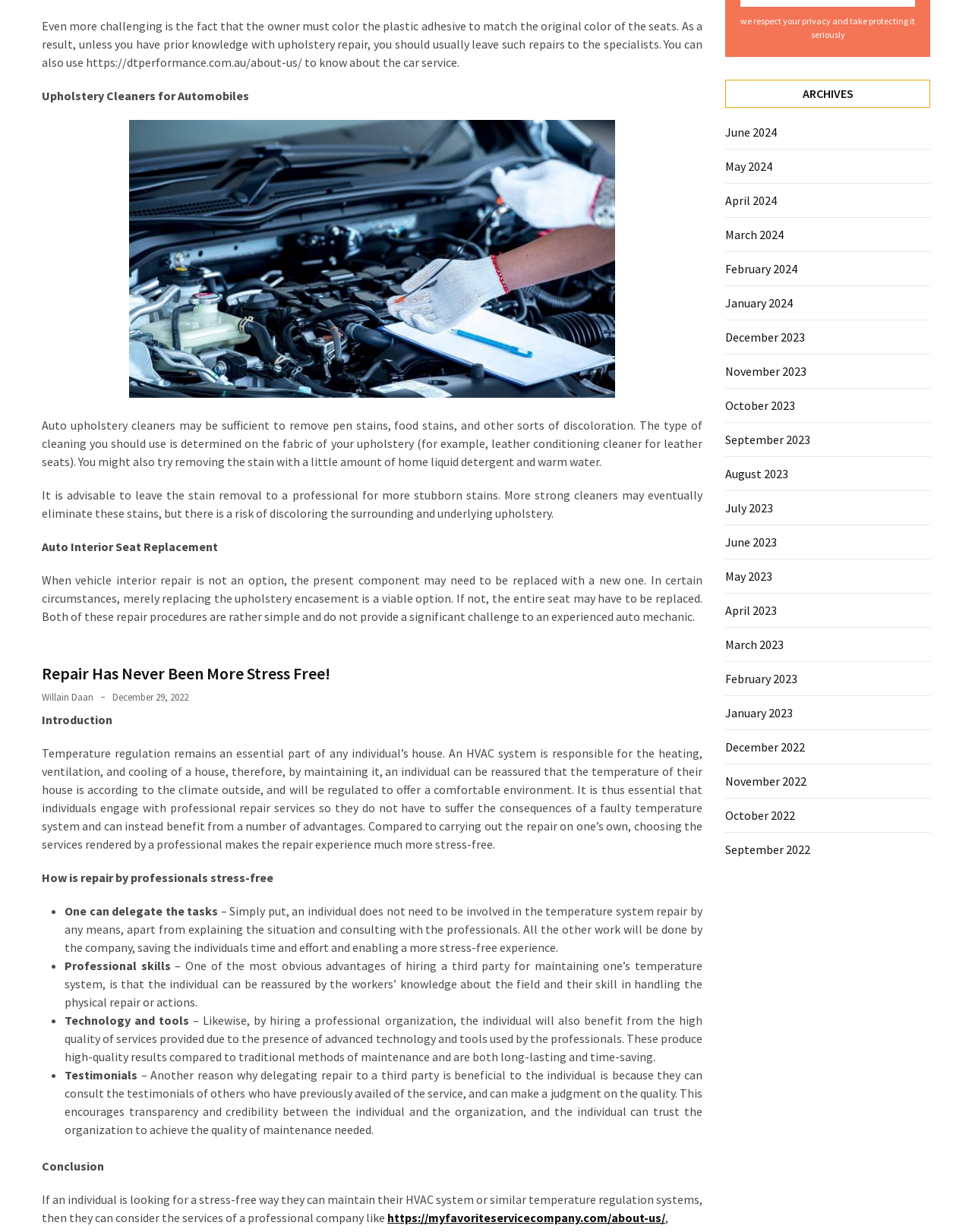Given the element description parent_node: Comment name="author" placeholder="Name *", predict the bounding box coordinates for the UI element in the webpage screenshot. The format should be (top-left x, top-left y, bottom-right x, bottom-right y), and the values should be between 0 and 1.

None